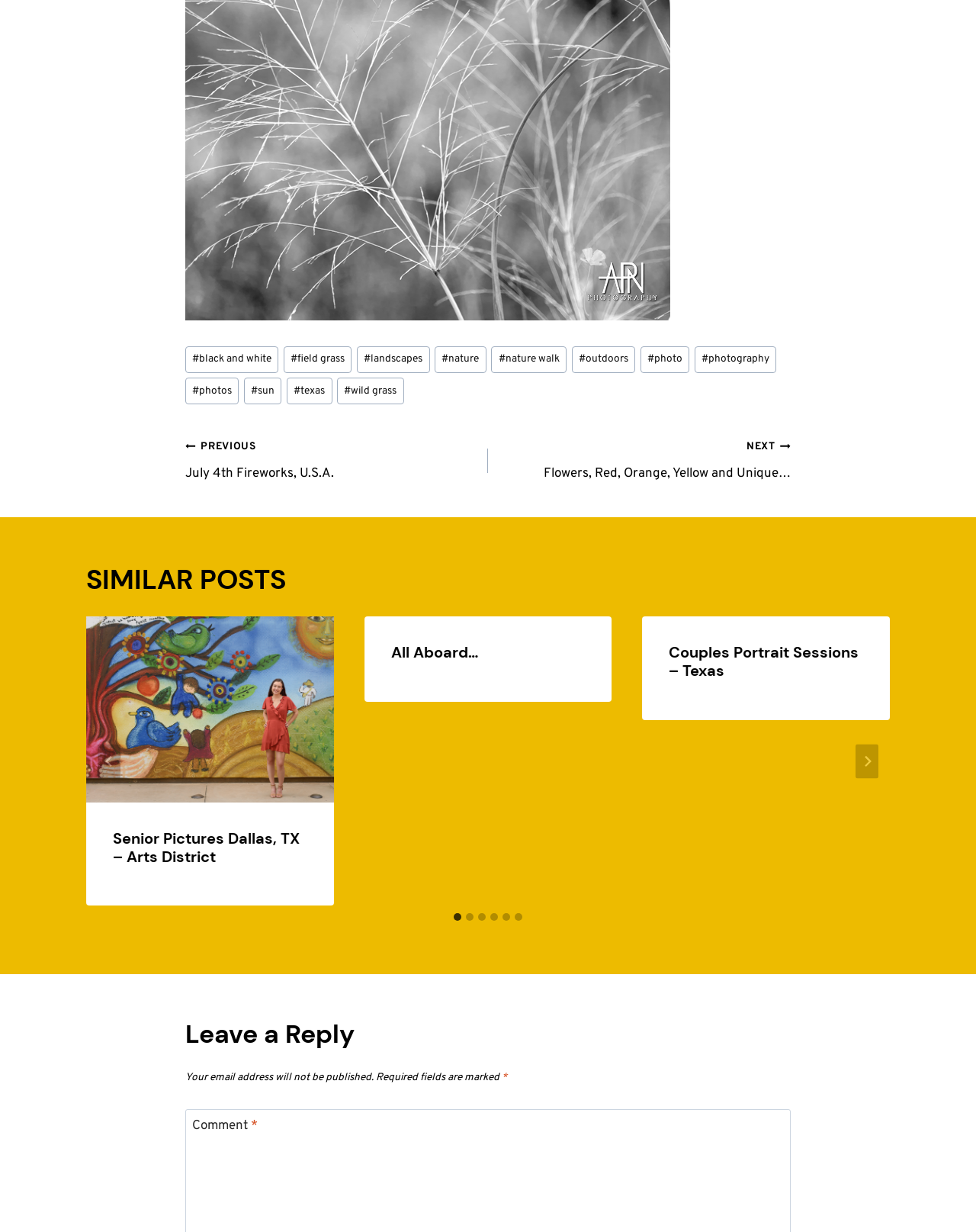Using the webpage screenshot and the element description #black and white, determine the bounding box coordinates. Specify the coordinates in the format (top-left x, top-left y, bottom-right x, bottom-right y) with values ranging from 0 to 1.

[0.19, 0.281, 0.285, 0.303]